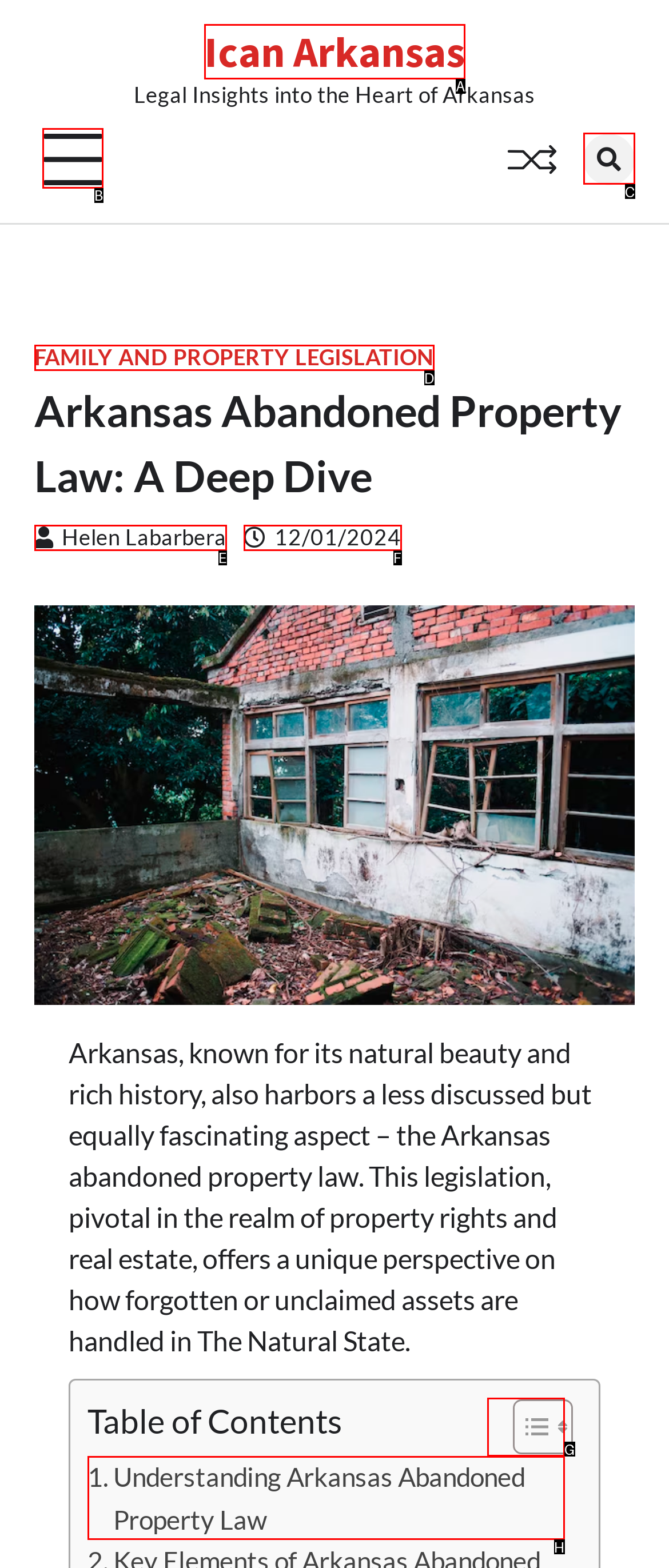Find the HTML element to click in order to complete this task: Expand the button
Answer with the letter of the correct option.

B